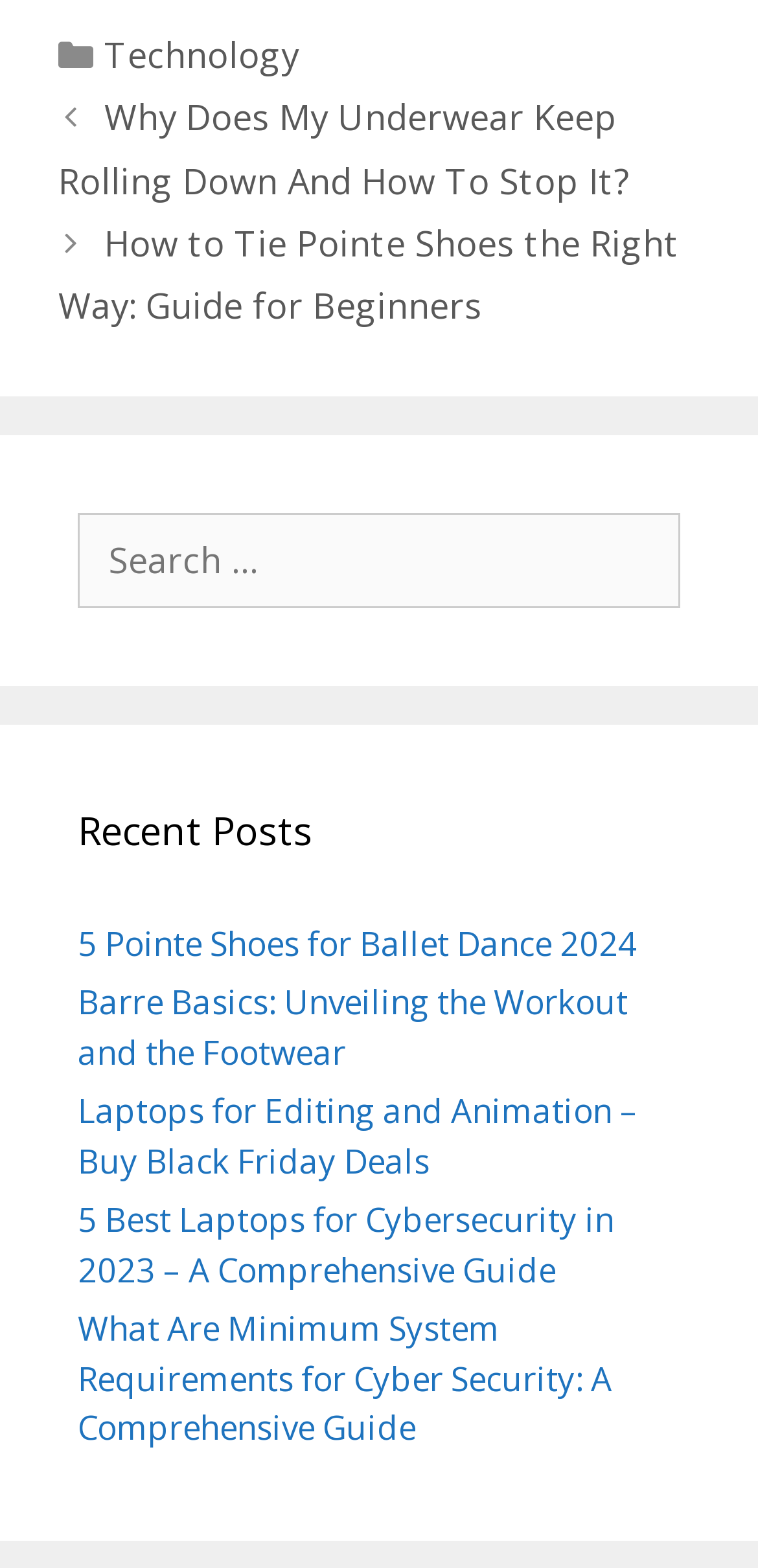Please specify the bounding box coordinates for the clickable region that will help you carry out the instruction: "View the post about pointe shoes".

[0.077, 0.14, 0.897, 0.21]